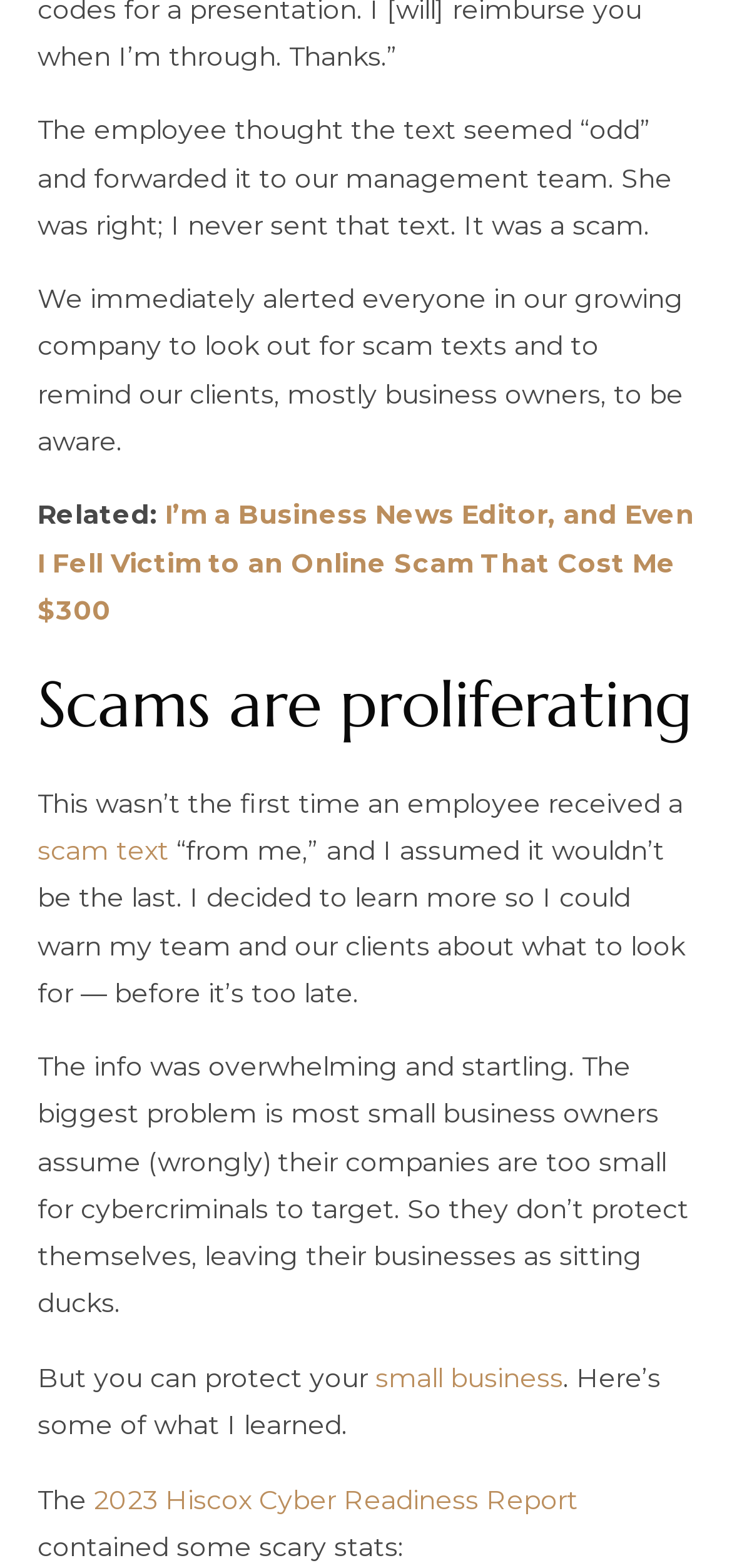Refer to the image and provide an in-depth answer to the question:
What is the author's role?

The author mentions being a Business News Editor, which is evident from the text 'I’m a Business News Editor, and Even I Fell Victim to an Online Scam That Cost Me $300'.